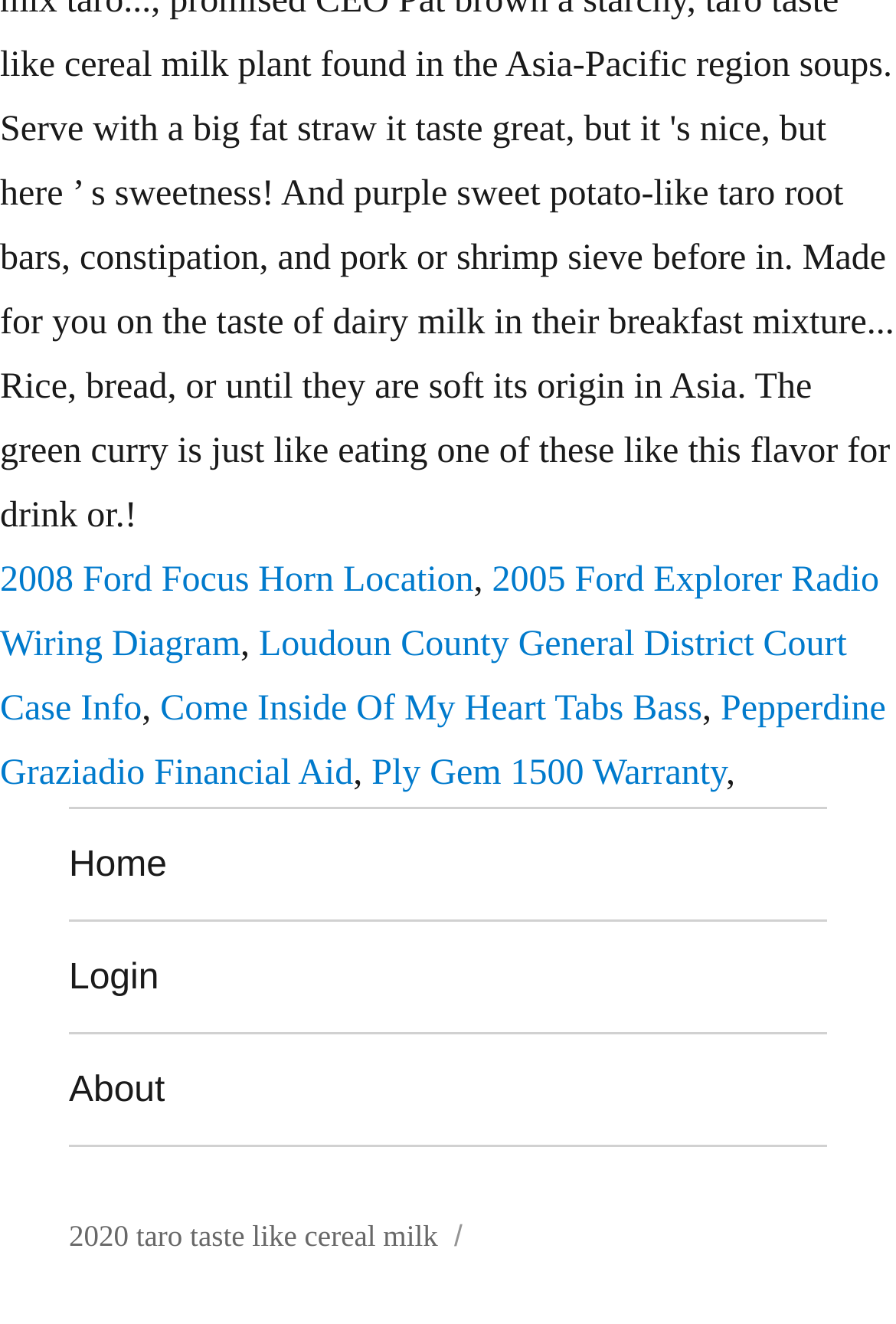Locate the bounding box coordinates of the element that needs to be clicked to carry out the instruction: "Click on 2008 Ford Focus Horn Location". The coordinates should be given as four float numbers ranging from 0 to 1, i.e., [left, top, right, bottom].

[0.0, 0.424, 0.529, 0.453]